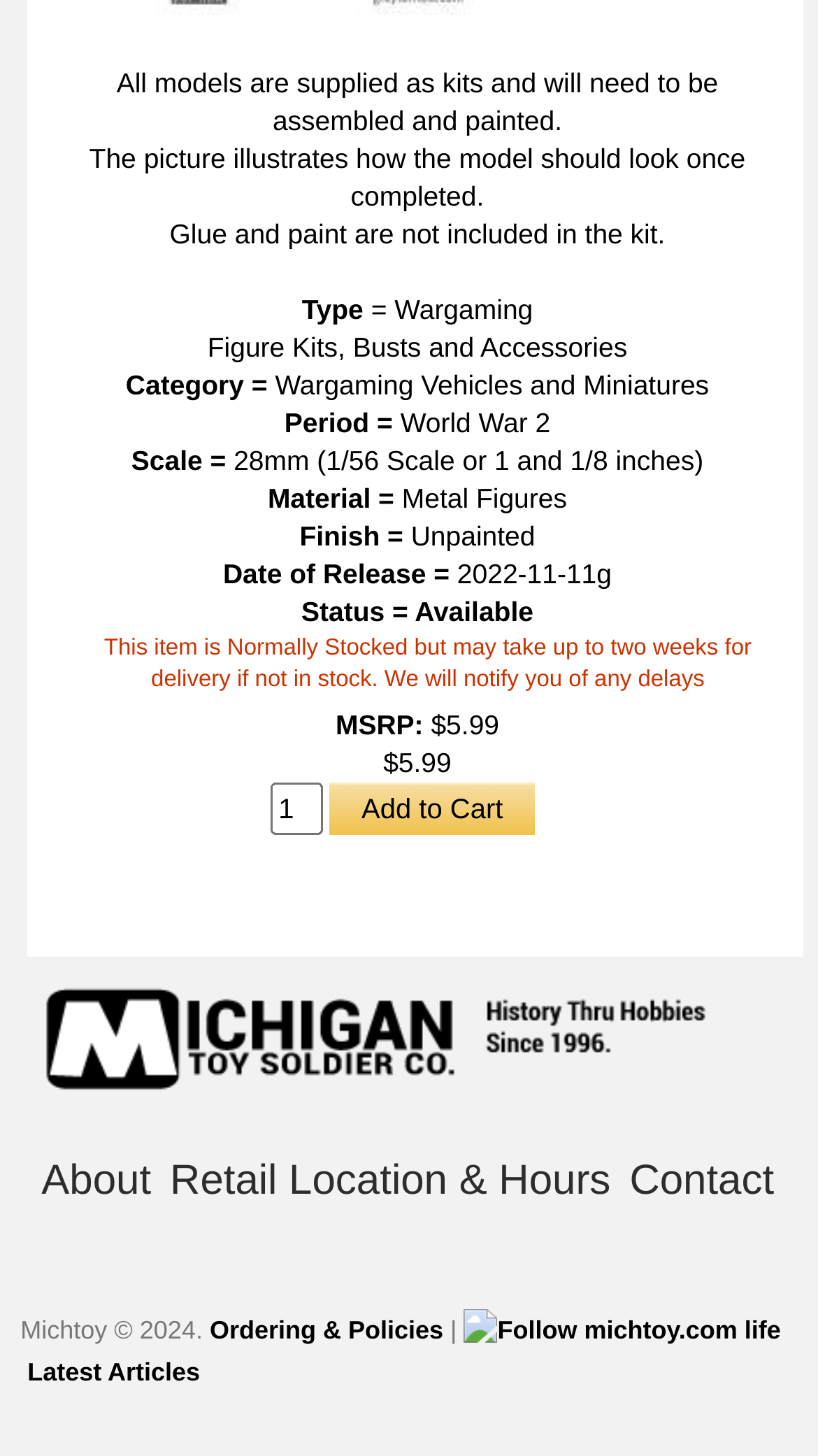Locate the bounding box of the UI element described in the following text: "Latest Articles".

[0.025, 0.903, 0.955, 0.952]